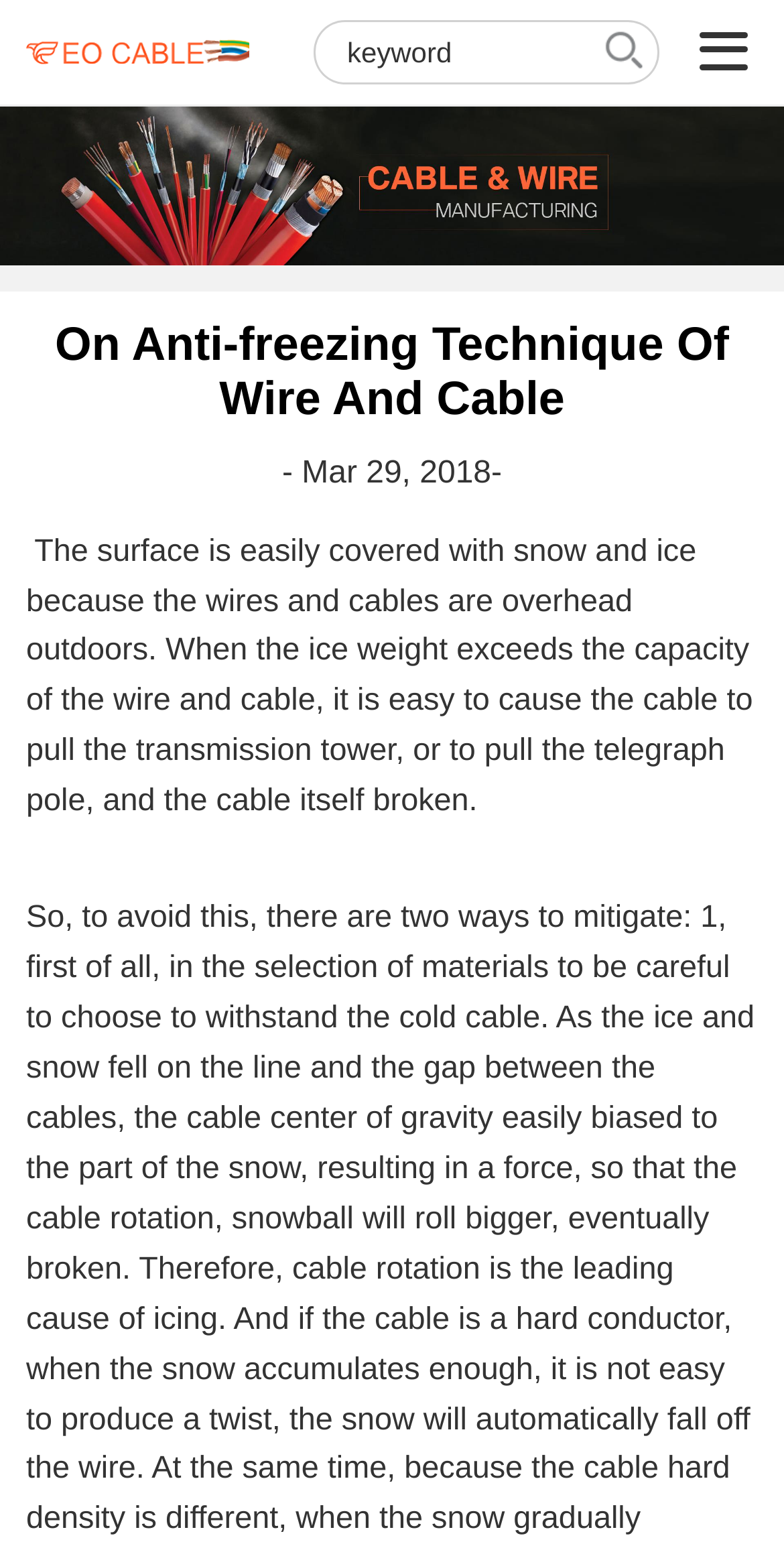Please identify the primary heading of the webpage and give its text content.

On Anti-freezing Technique Of Wire And Cable